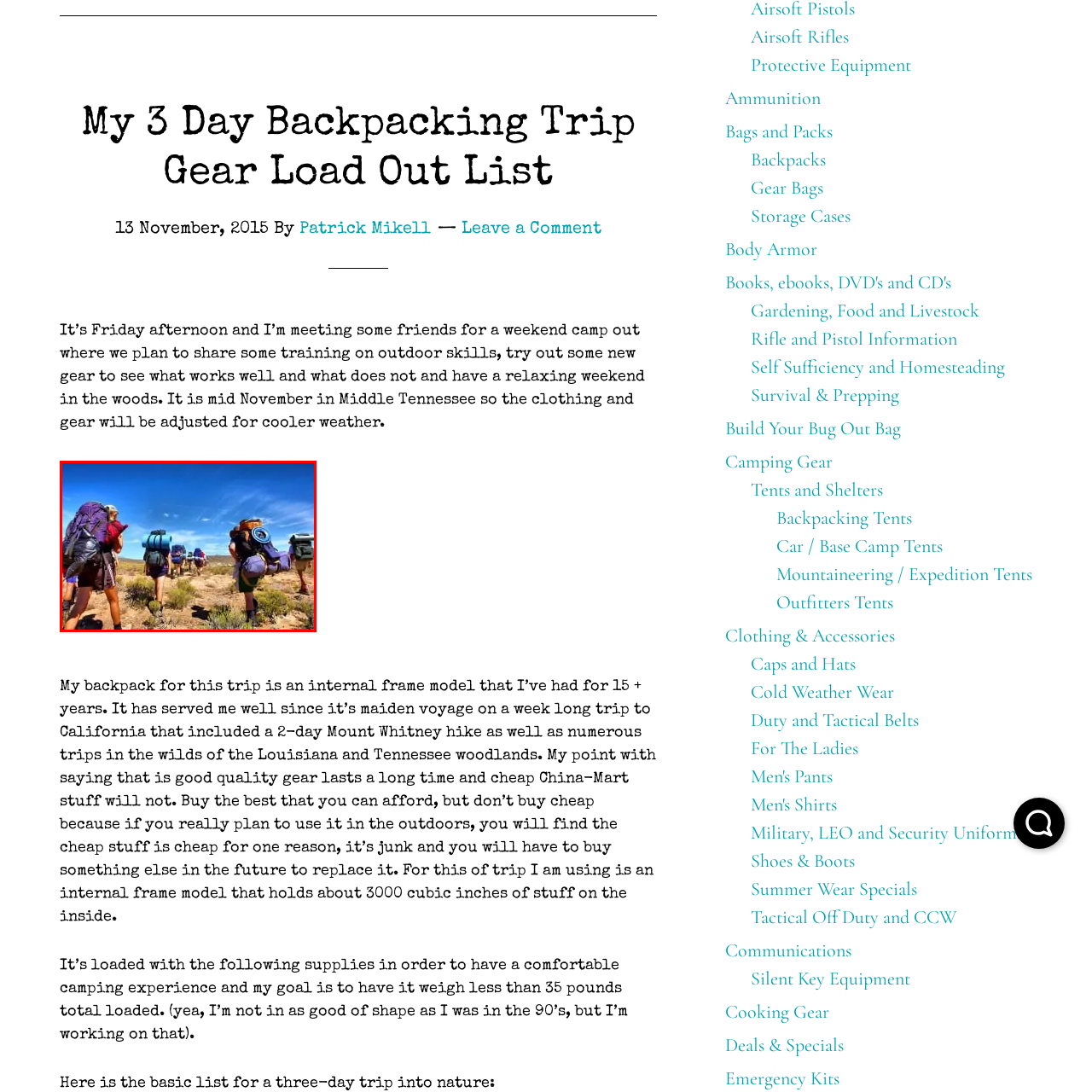What are the hikers carrying on their backs?
Look closely at the image within the red bounding box and respond to the question with one word or a brief phrase.

Backpacks